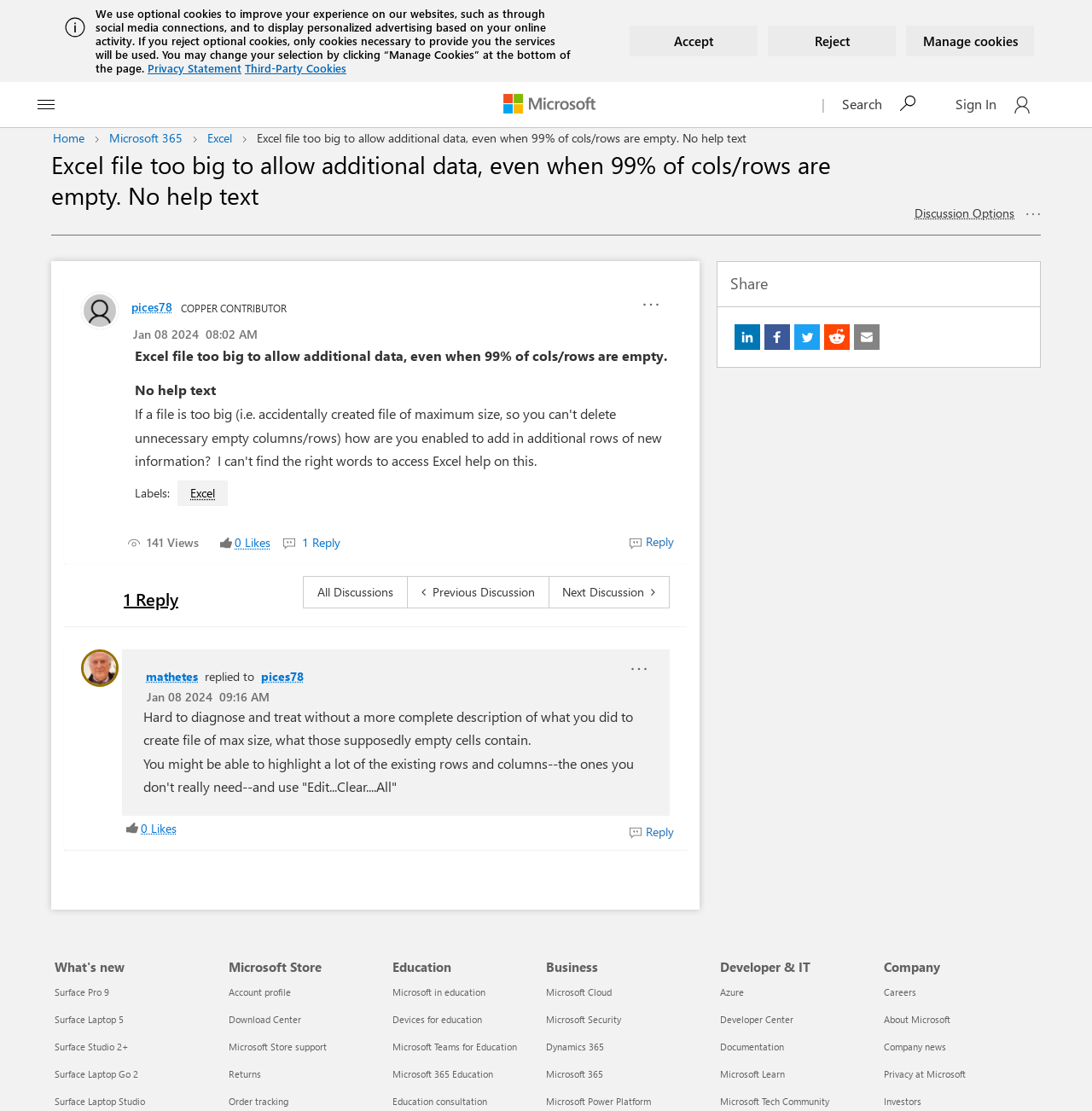Given the description: "pices78", determine the bounding box coordinates of the UI element. The coordinates should be formatted as four float numbers between 0 and 1, [left, top, right, bottom].

[0.12, 0.268, 0.158, 0.283]